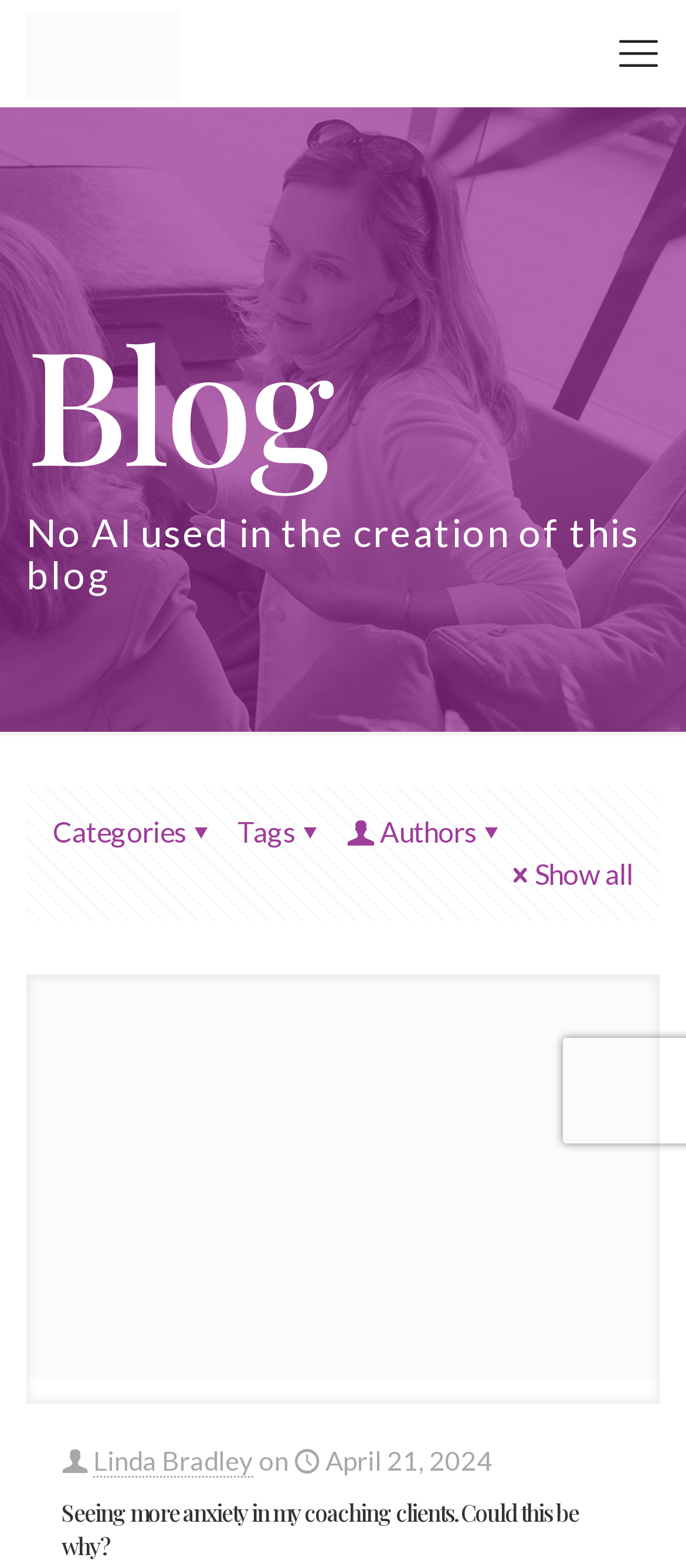Please specify the bounding box coordinates of the region to click in order to perform the following instruction: "Visit Linda Bradley's page".

[0.136, 0.921, 0.369, 0.942]